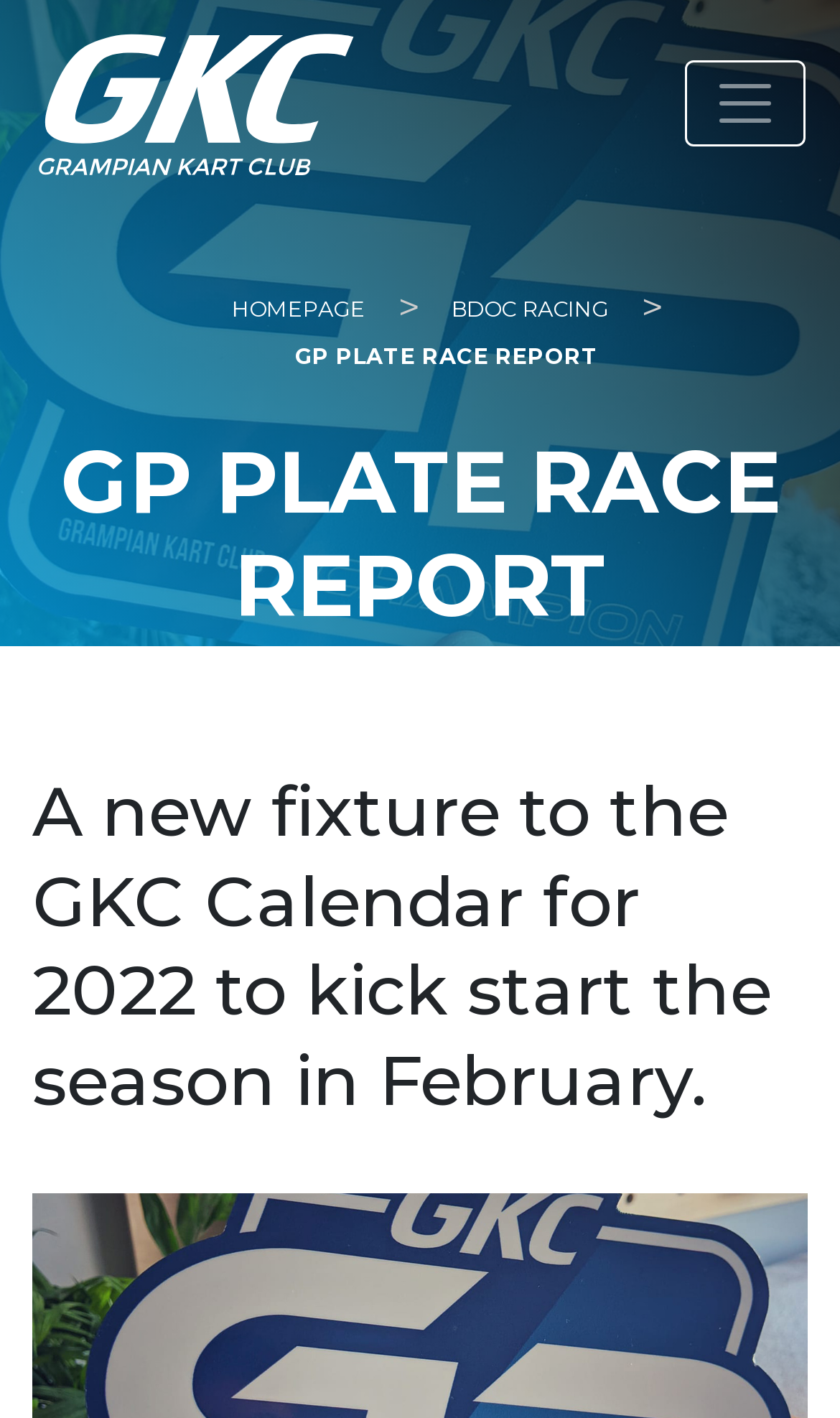Offer a thorough description of the webpage.

The webpage is about the GP Plate Race Report of the Grampian Kart Club. At the top left, there is a link with an accompanying image. Below this, on the top right, there is a button to toggle navigation. 

The main navigation menu is located at the top center, consisting of three links: "HOMEPAGE" on the left, "BDOC RACING" on the right, and a ">" symbol in between. 

Below the navigation menu, there is a strong emphasis on the title "GP Plate Race Report" in the center. This title is also repeated as a heading at the top left, followed by a subheading that describes the event as a new fixture to the GKC Calendar for 2022, kicking off the season in February.